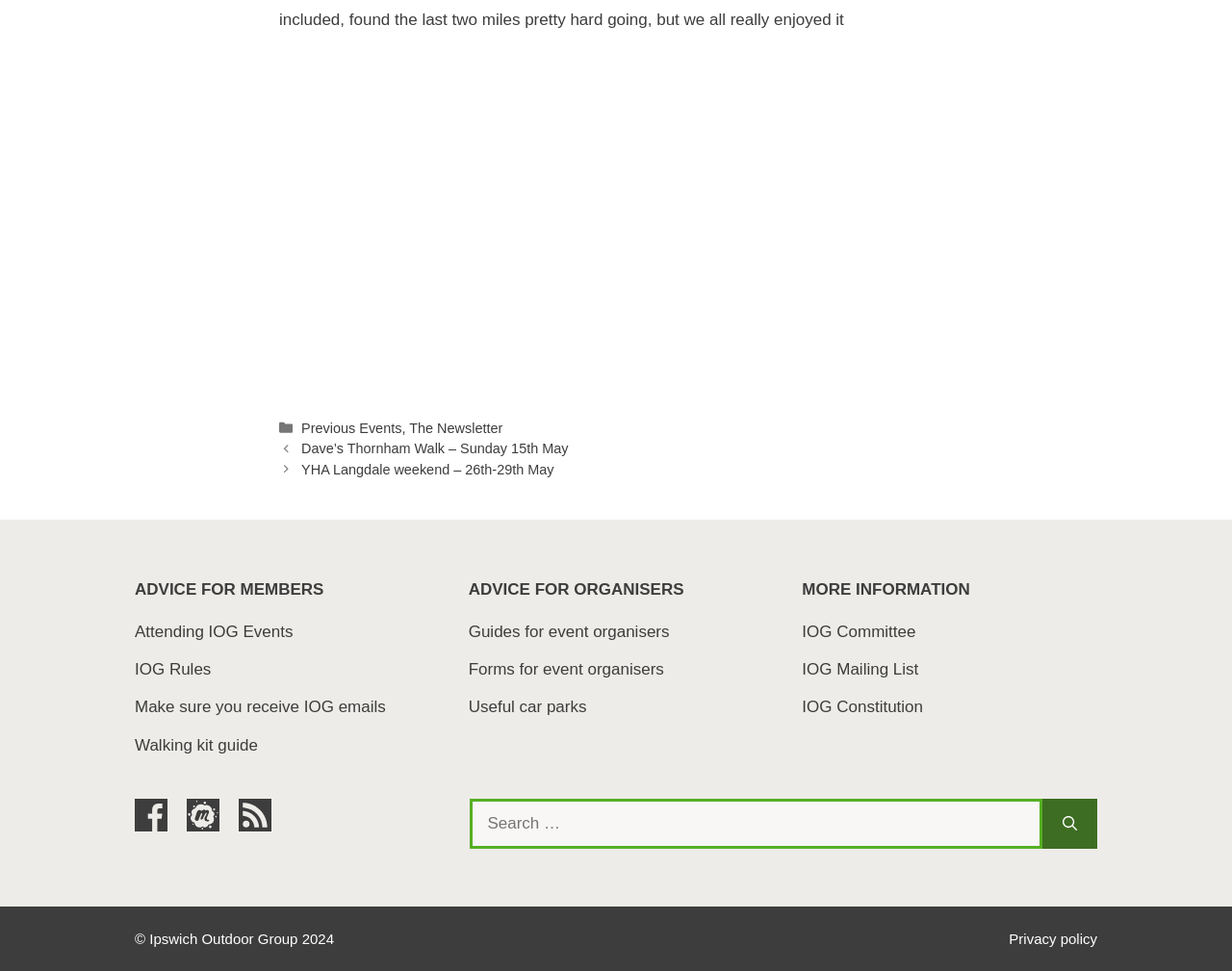Please examine the image and answer the question with a detailed explanation:
What is the name of the organization that owns this website?

The website's footer section displays the copyright information '© Ipswich Outdoor Group 2024', which indicates that the website is owned and operated by the Ipswich Outdoor Group.